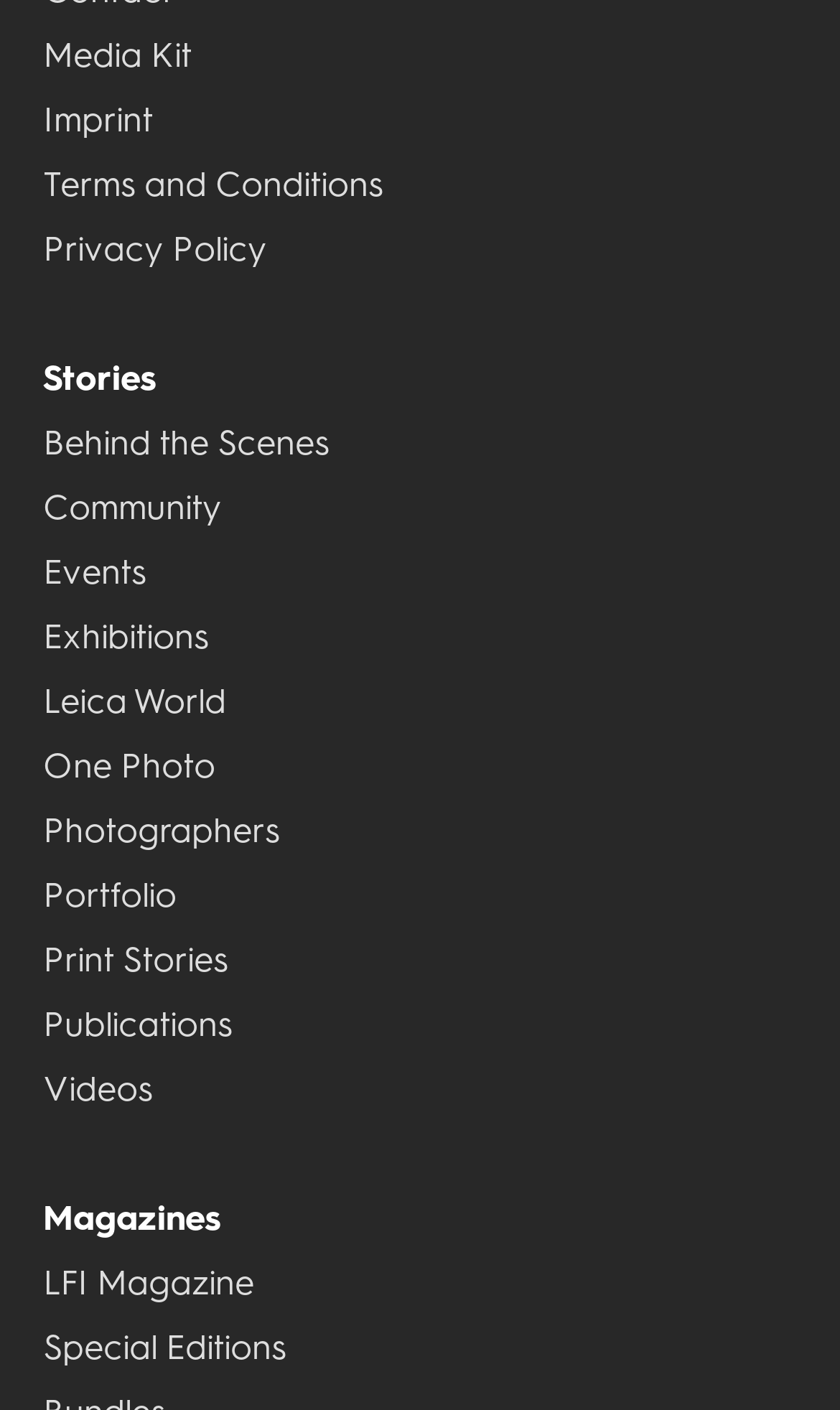What is the last link on the webpage?
By examining the image, provide a one-word or phrase answer.

Special Editions